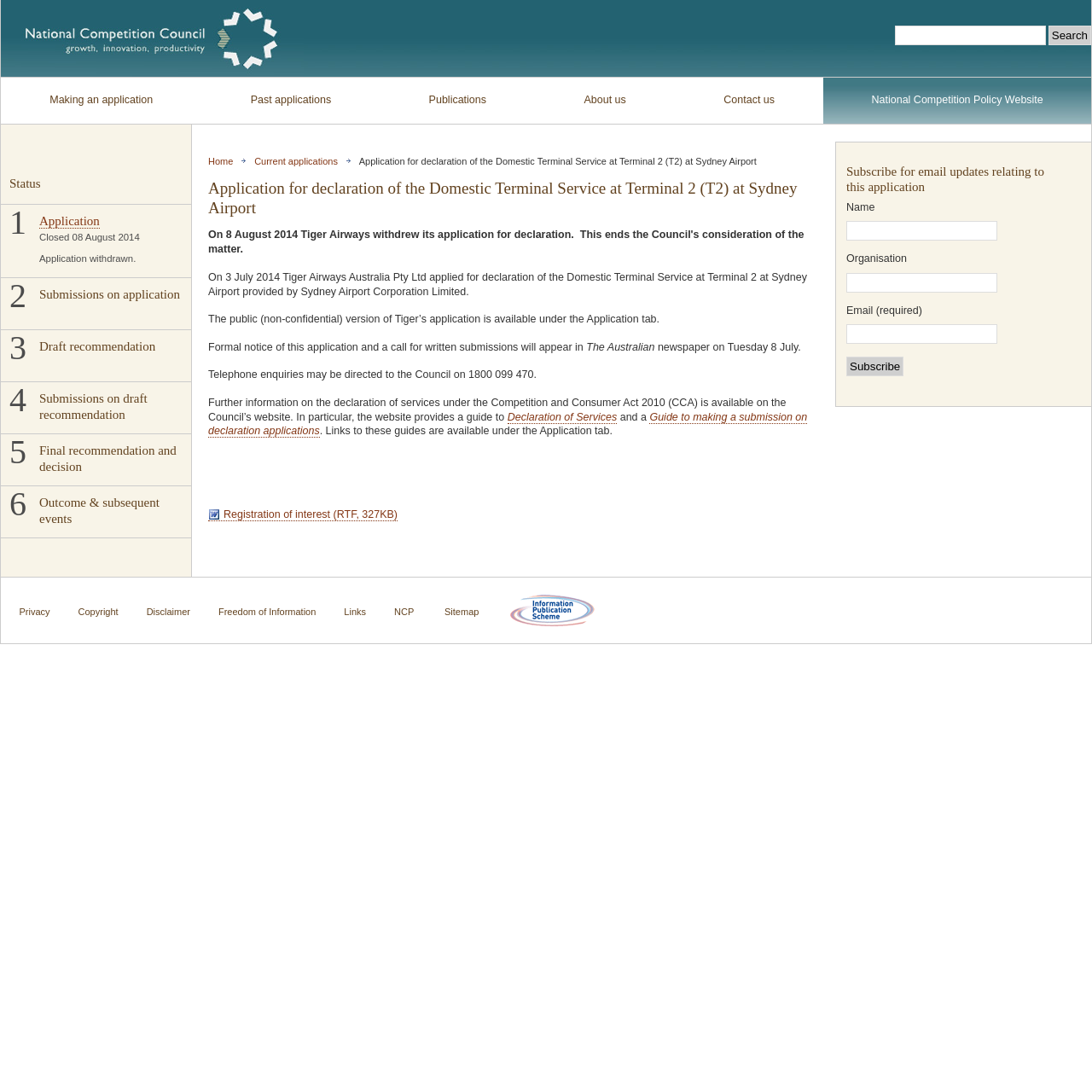Please identify the bounding box coordinates of the element that needs to be clicked to perform the following instruction: "Subscribe for email updates".

[0.775, 0.327, 0.828, 0.345]